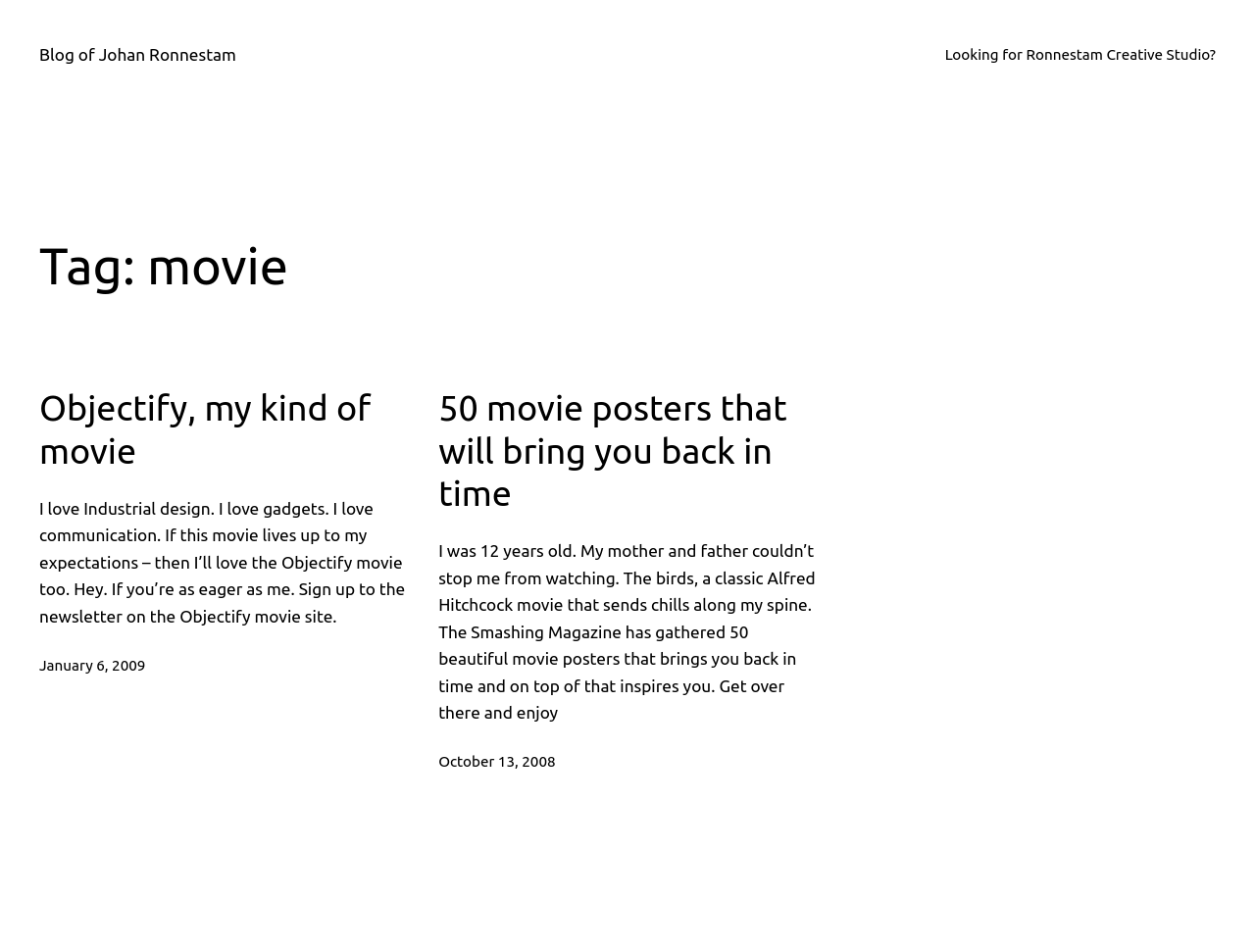What is the category of the blog post 'Objectify, my kind of movie'?
Provide a detailed and extensive answer to the question.

The category of the blog post 'Objectify, my kind of movie' can be determined by looking at the heading 'Tag: movie' which is above the blog post title, indicating that the blog post is categorized under 'movie'.